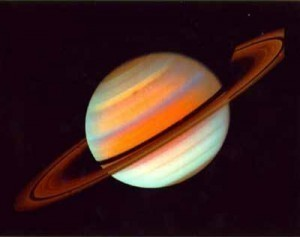What is the diameter of Saturn at the equator?
Please provide a comprehensive answer to the question based on the webpage screenshot.

Saturn's diameter measures approximately 120,536 kilometers at the equator, making it a massive planet with a significant size difference compared to Earth.